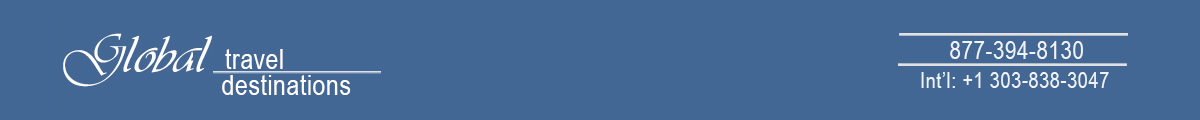Answer the question using only a single word or phrase: 
What is the font style of 'Global'?

elegant cursive